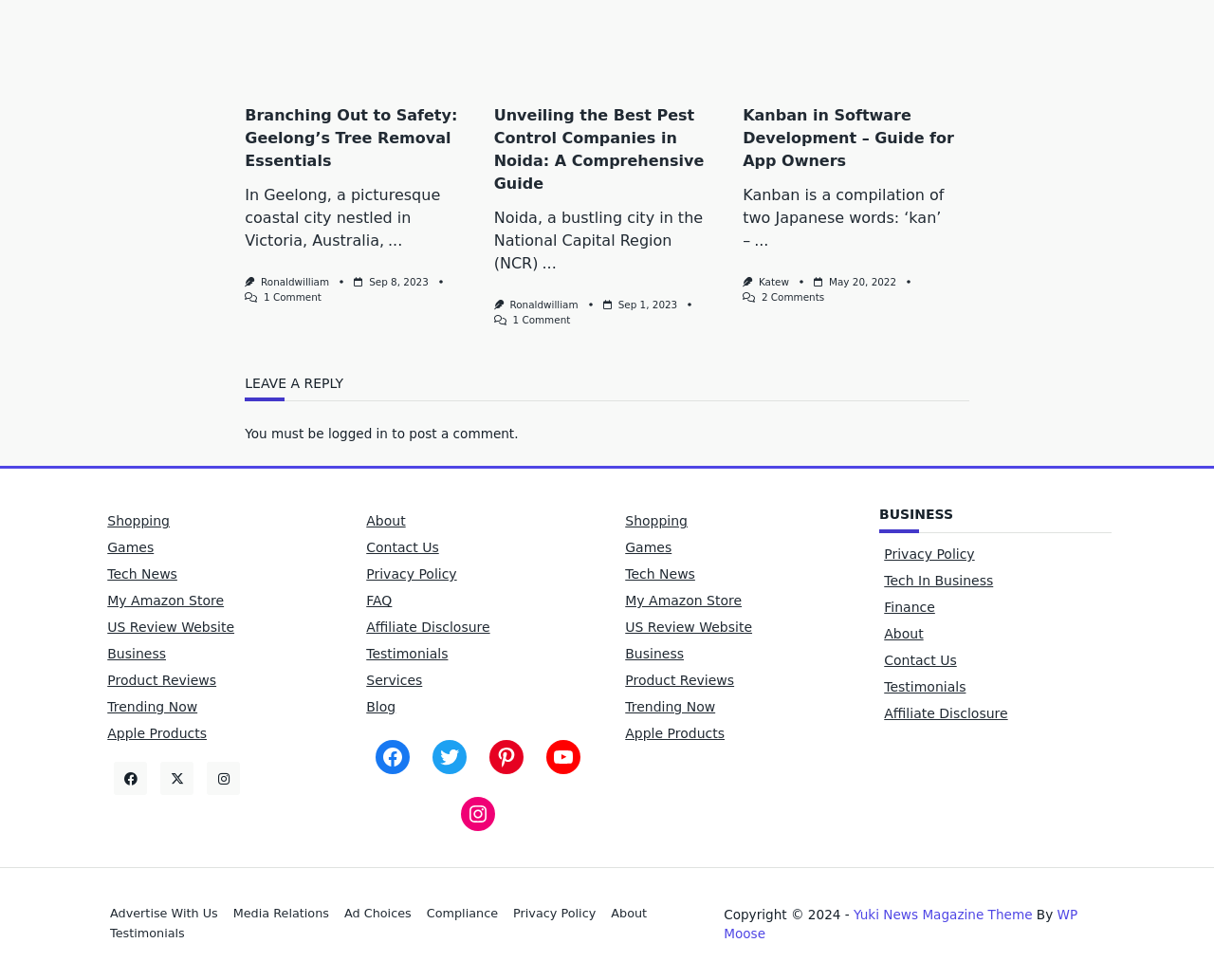Determine the bounding box coordinates of the region I should click to achieve the following instruction: "Click on 'Branching Out to Safety: Geelong’s Tree Removal Essentials'". Ensure the bounding box coordinates are four float numbers between 0 and 1, i.e., [left, top, right, bottom].

[0.202, 0.106, 0.388, 0.176]